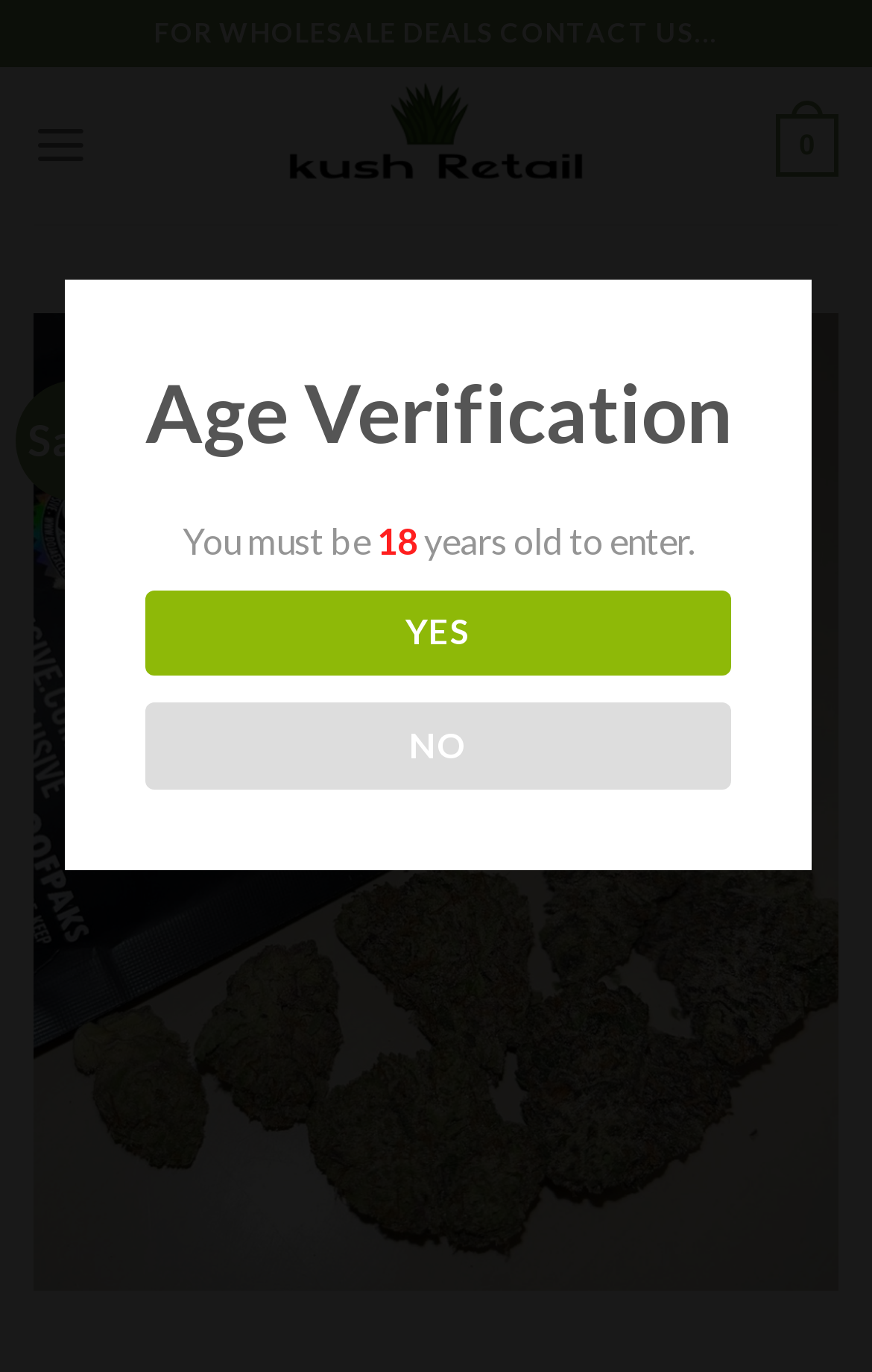Extract the bounding box of the UI element described as: "aria-label="Menu"".

[0.038, 0.066, 0.101, 0.146]